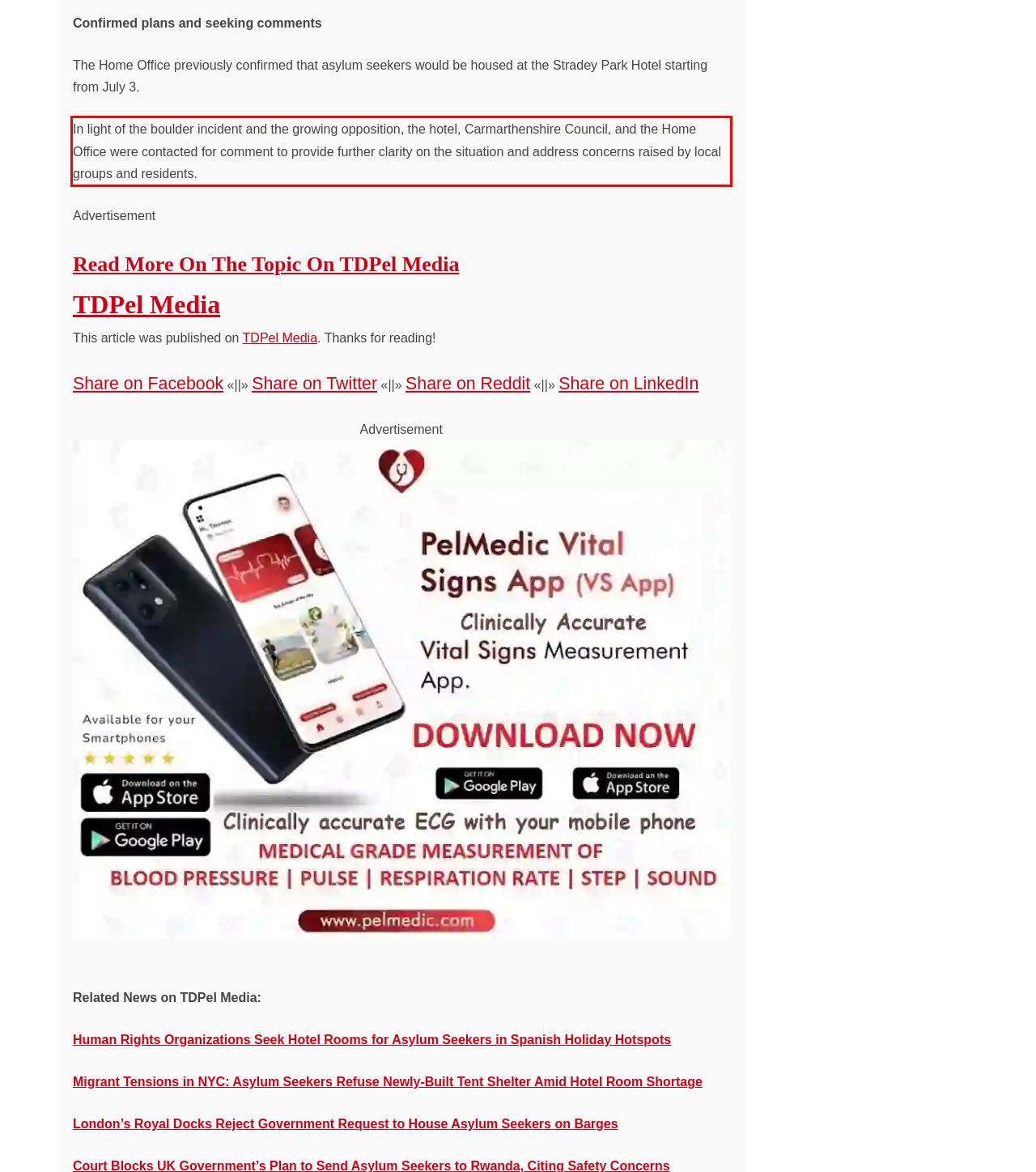Identify the text inside the red bounding box on the provided webpage screenshot by performing OCR.

In light of the boulder incident and the growing opposition, the hotel, Carmarthenshire Council, and the Home Office were contacted for comment to provide further clarity on the situation and address concerns raised by local groups and residents.